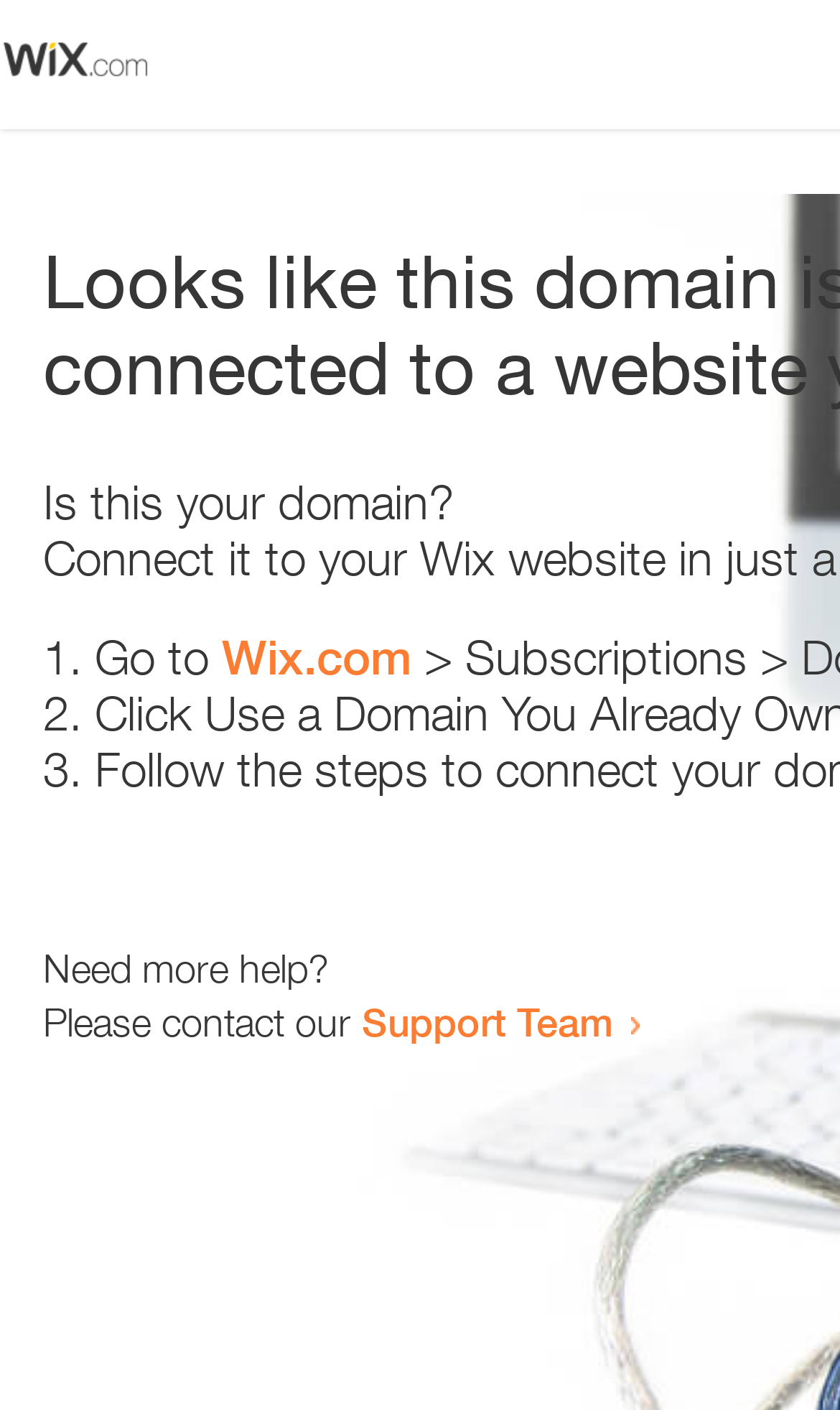Generate a thorough description of the webpage.

The webpage appears to be an error page, with a small image at the top left corner. Below the image, there is a question "Is this your domain?" in a prominent position. 

To the right of the question, there is a numbered list with three items. The first item starts with "1." and suggests going to "Wix.com". The second item starts with "2." and the third item starts with "3.", but their contents are not specified. 

Further down the page, there is a message "Need more help?" followed by a sentence "Please contact our Support Team" with a link to the Support Team.